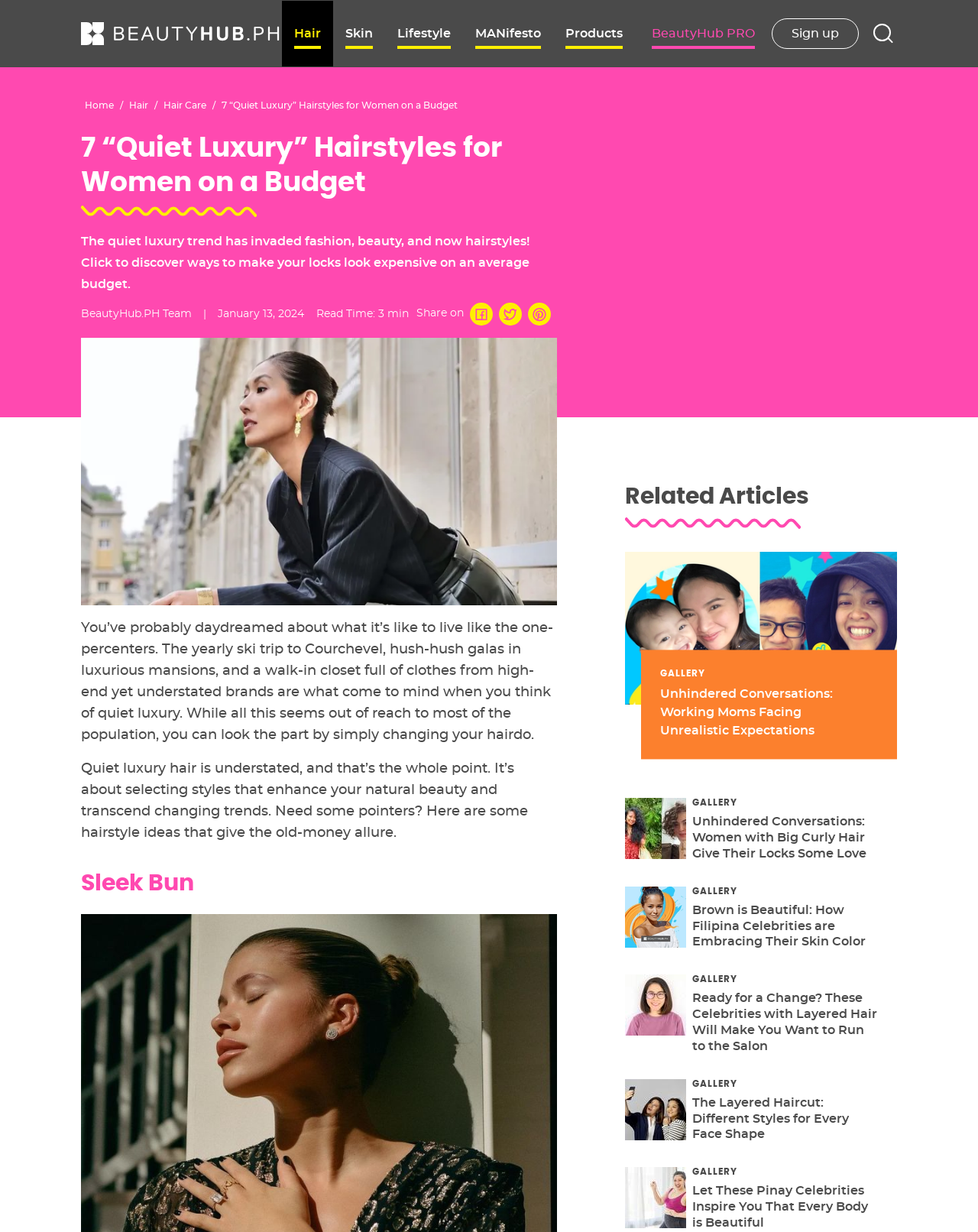Given the webpage screenshot, identify the bounding box of the UI element that matches this description: "Sign up".

[0.789, 0.015, 0.878, 0.04]